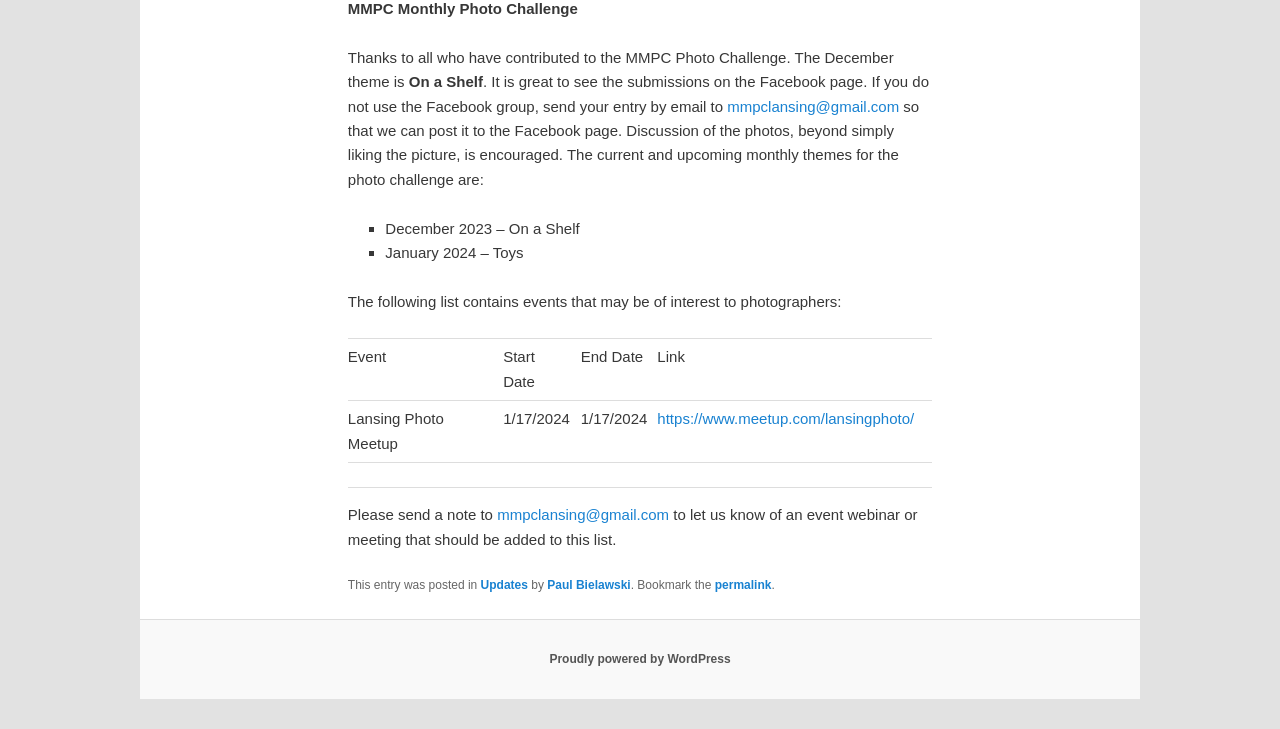Locate the bounding box coordinates for the element described below: "Paul Bielawski". The coordinates must be four float values between 0 and 1, formatted as [left, top, right, bottom].

[0.428, 0.793, 0.493, 0.813]